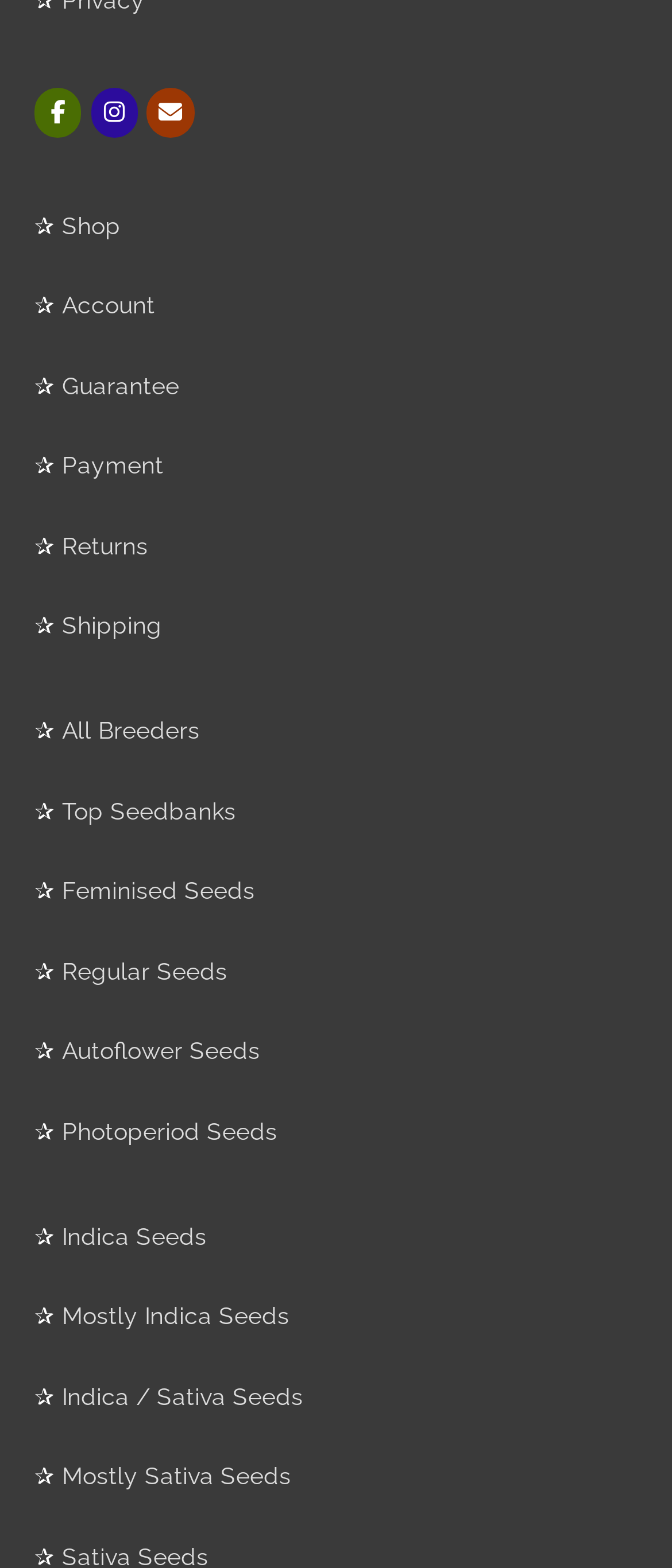Specify the bounding box coordinates of the area to click in order to follow the given instruction: "Learn about guarantee."

[0.092, 0.237, 0.267, 0.255]